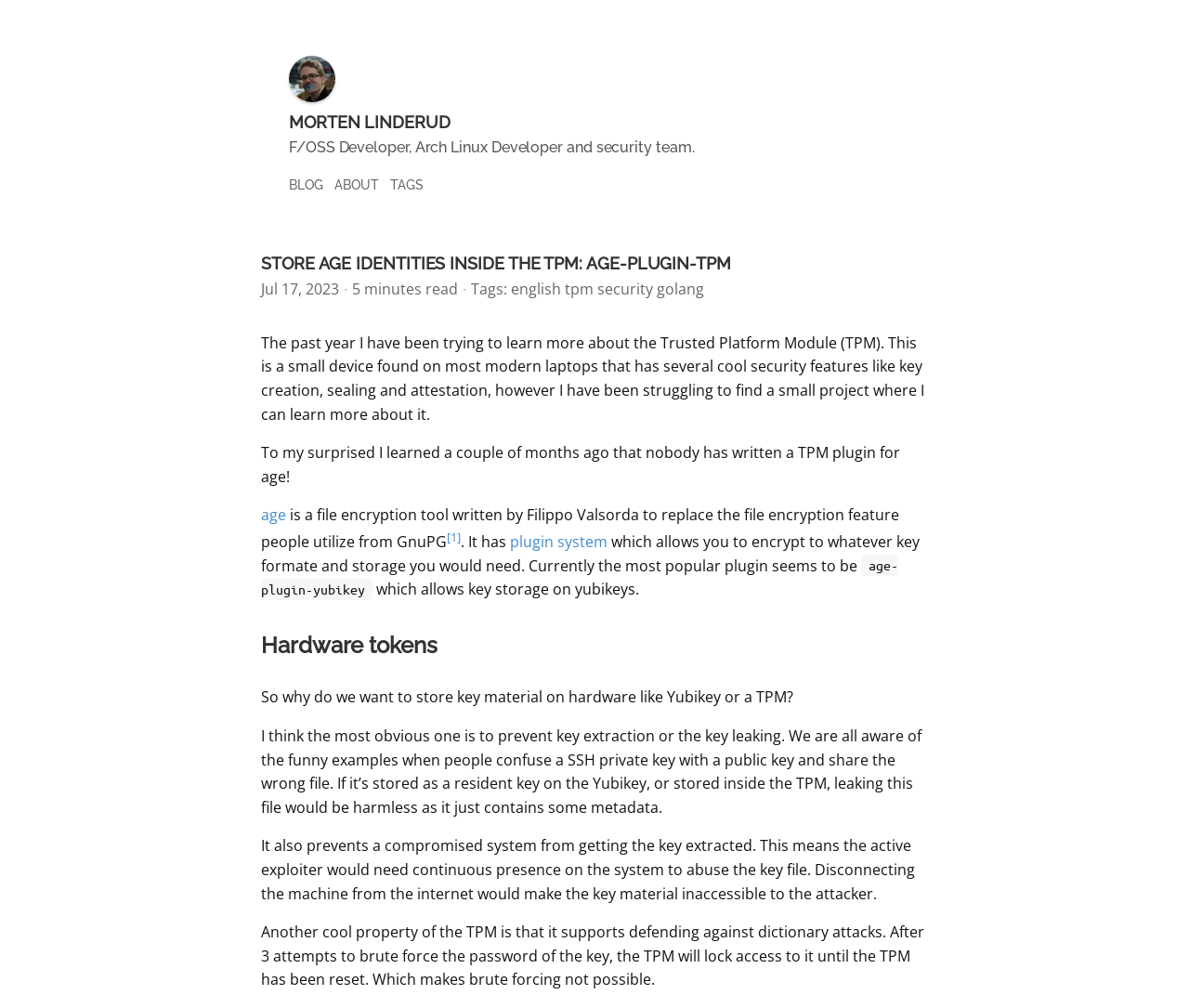What is the topic of the blog post?
Provide a fully detailed and comprehensive answer to the question.

The answer can be inferred from the text content of the webpage. The title 'STORE AGE IDENTITIES INSIDE THE TPM: AGE-PLUGIN-TPM' and the text 'The past year I have been trying to learn more about the Trusted Platform Module (TPM).' suggest that the topic of the blog post is related to TPM.